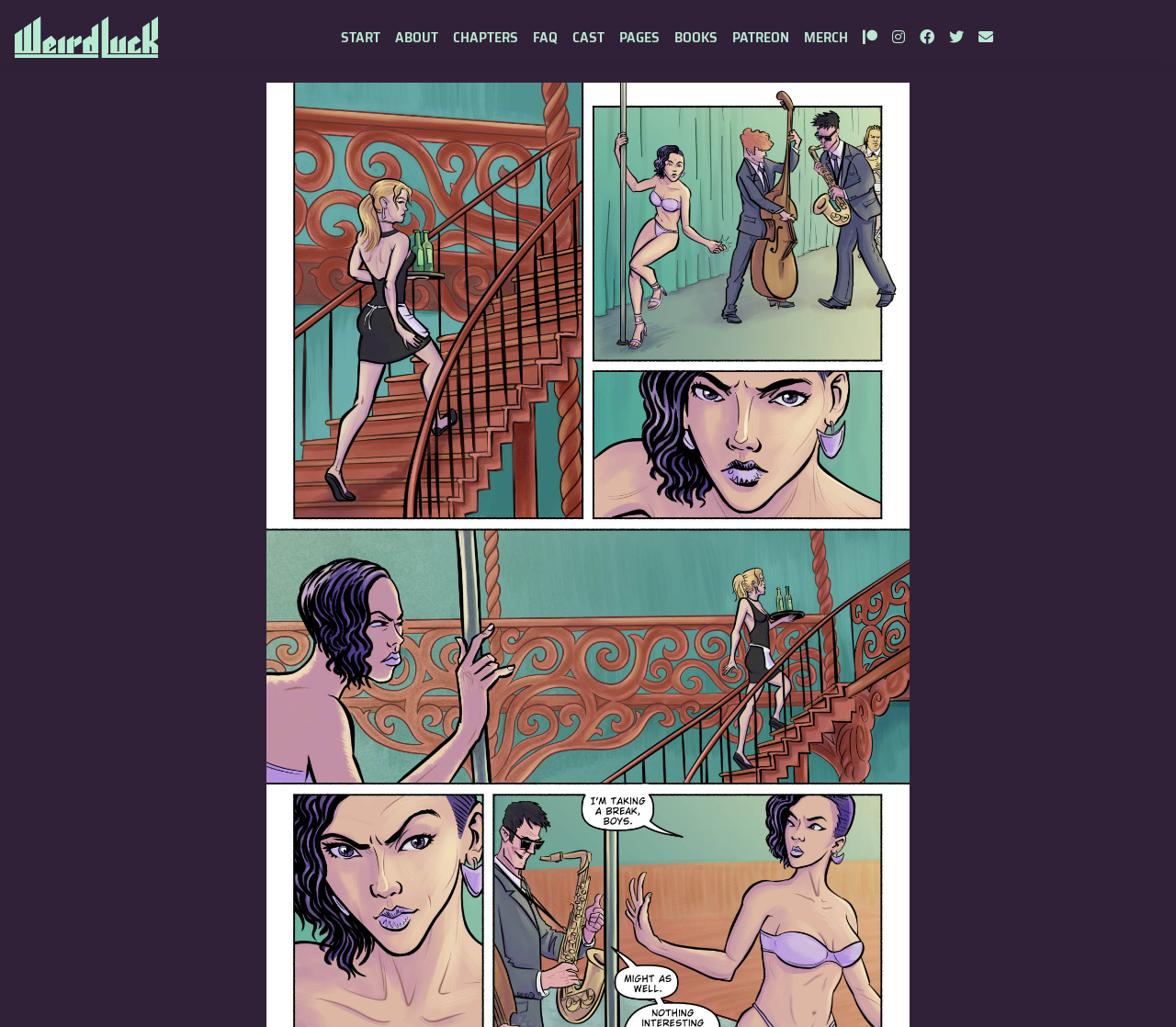Locate the bounding box coordinates of the clickable region to complete the following instruction: "Click on the 'Mayoral Charity of the year' link."

None